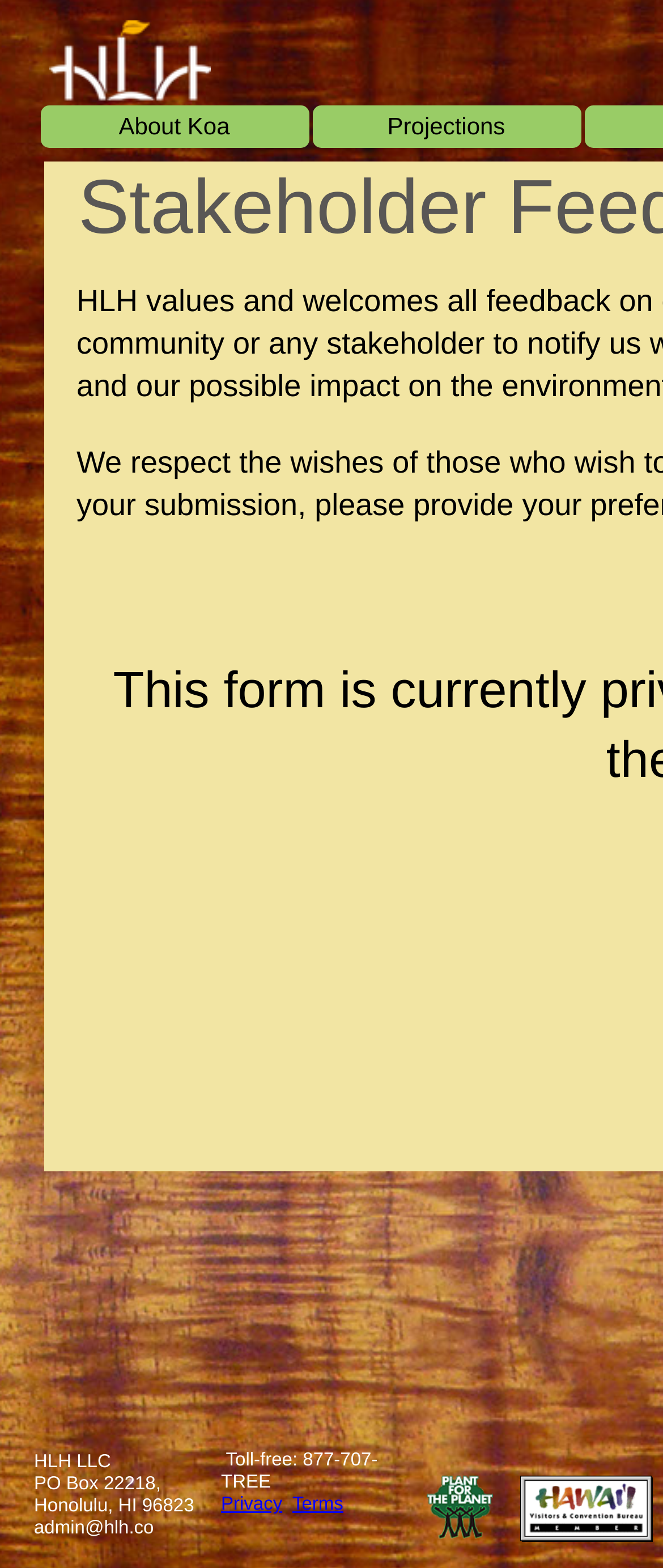Detail the webpage's structure and highlights in your description.

The webpage is titled "Stakeholder Feedback" and has a navigation menu at the top with three links: an empty link, "About Koa" with a dropdown menu, and "Projections" with a dropdown menu. 

Below the navigation menu, there is a large empty space with no content. 

At the bottom of the page, there is a footer section that contains the company information of HLH LLC, including its address, email, and phone number. The address is "PO Box 22218, Honolulu, HI 96823", the email is "admin@hlh.co", and the phone number is "Toll-free: 877-707-TREE". 

To the right of the company information, there are two links: "Privacy" and "Terms". 

At the very bottom right corner of the page, there is another empty link.